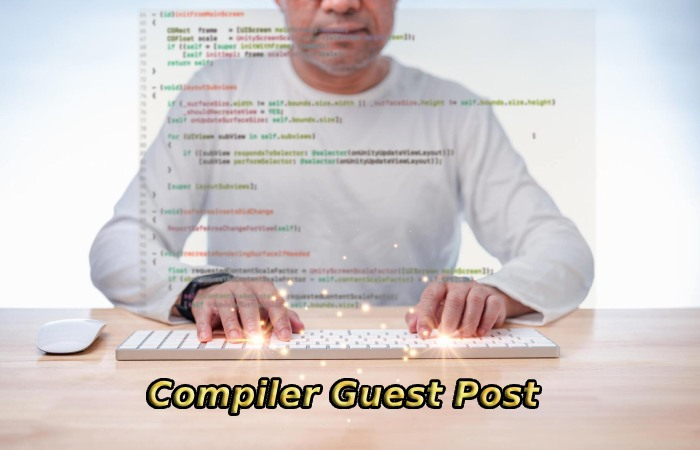What is the focus of the background snippets of code? From the image, respond with a single word or brief phrase.

Software development or compiler functionalities